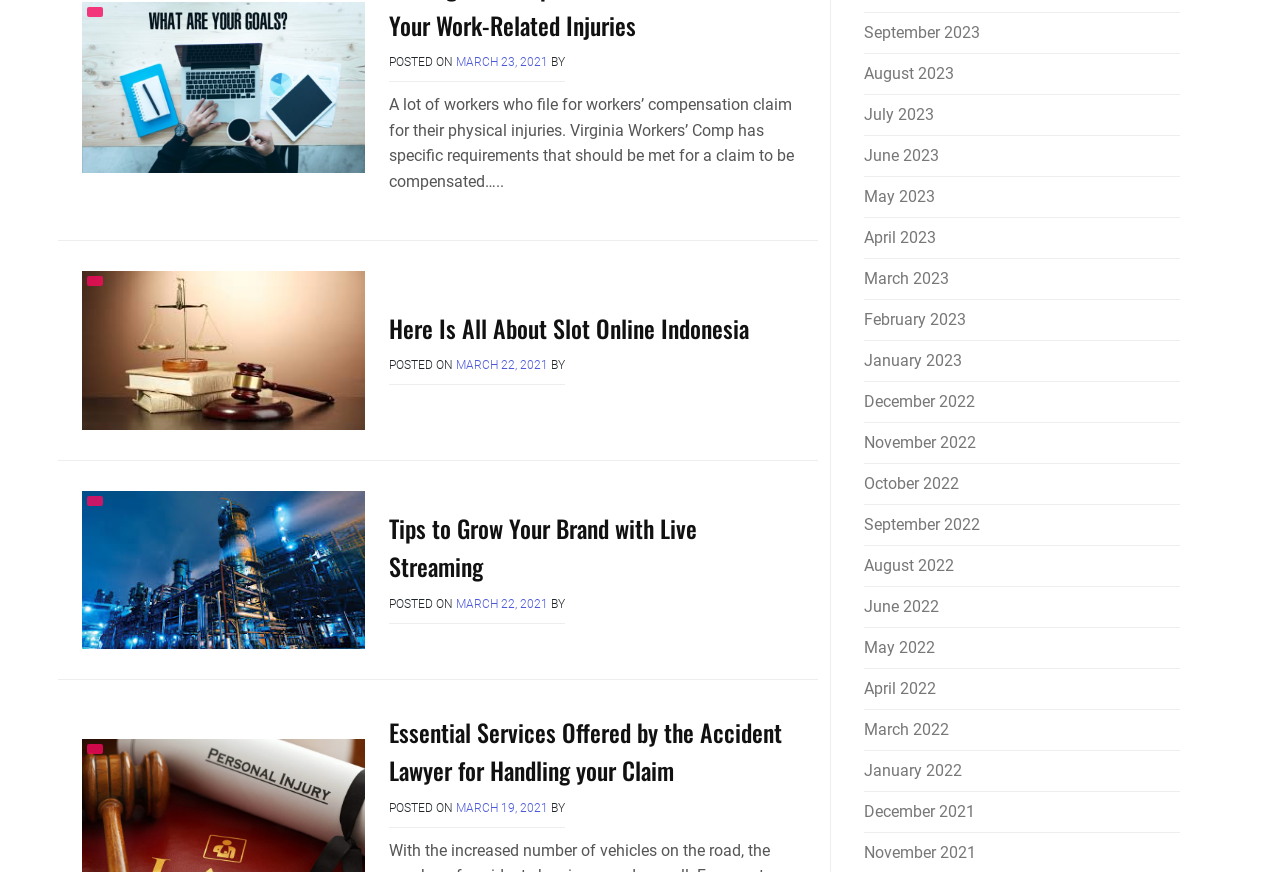Answer this question using a single word or a brief phrase:
How many links are there in the webpage?

More than 20